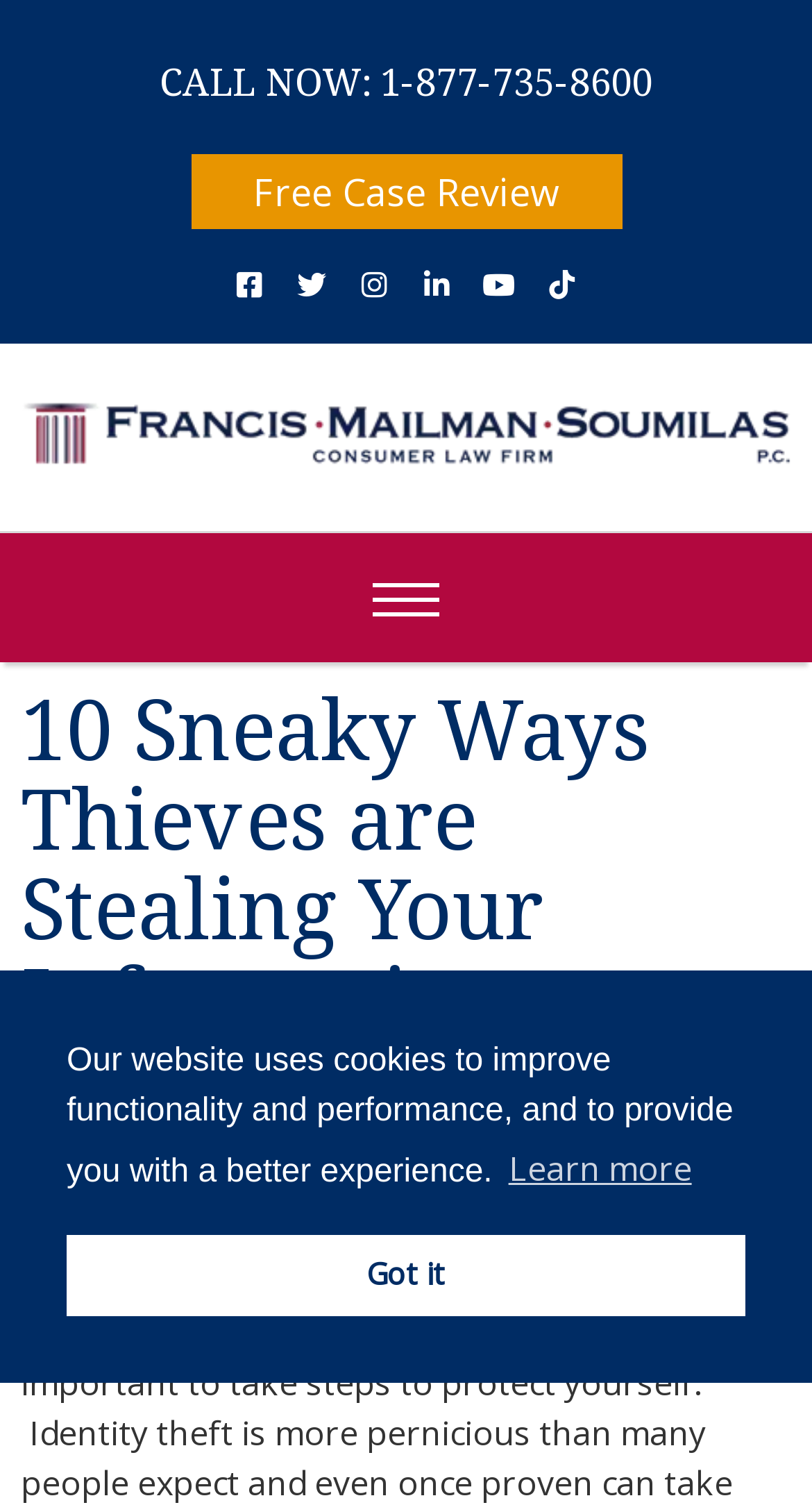Identify the bounding box coordinates for the UI element that matches this description: "Free Case Review".

[0.235, 0.102, 0.765, 0.152]